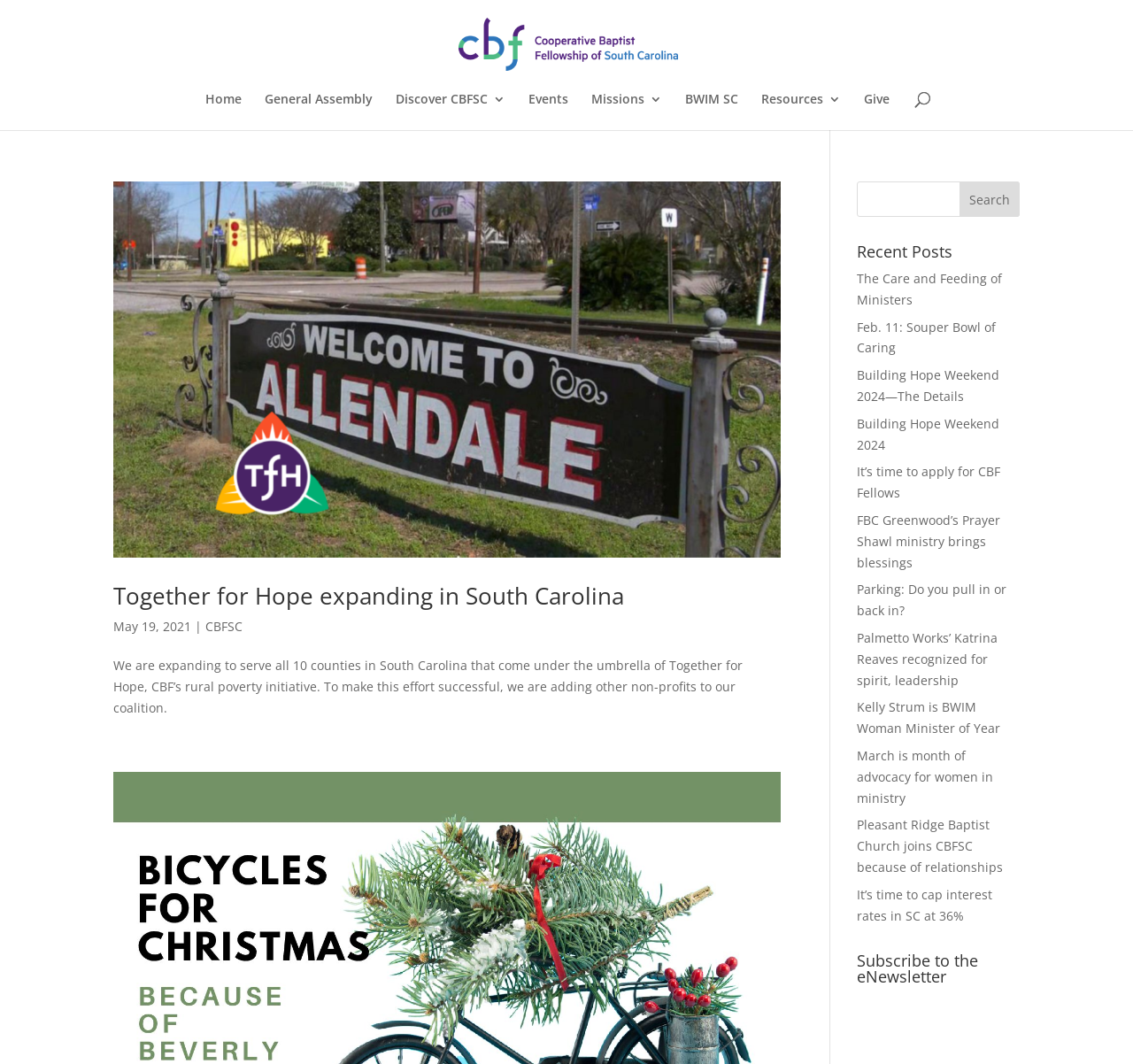Please identify the bounding box coordinates of the region to click in order to complete the task: "Read the article about Together for Hope expanding in South Carolina". The coordinates must be four float numbers between 0 and 1, specified as [left, top, right, bottom].

[0.1, 0.171, 0.689, 0.524]